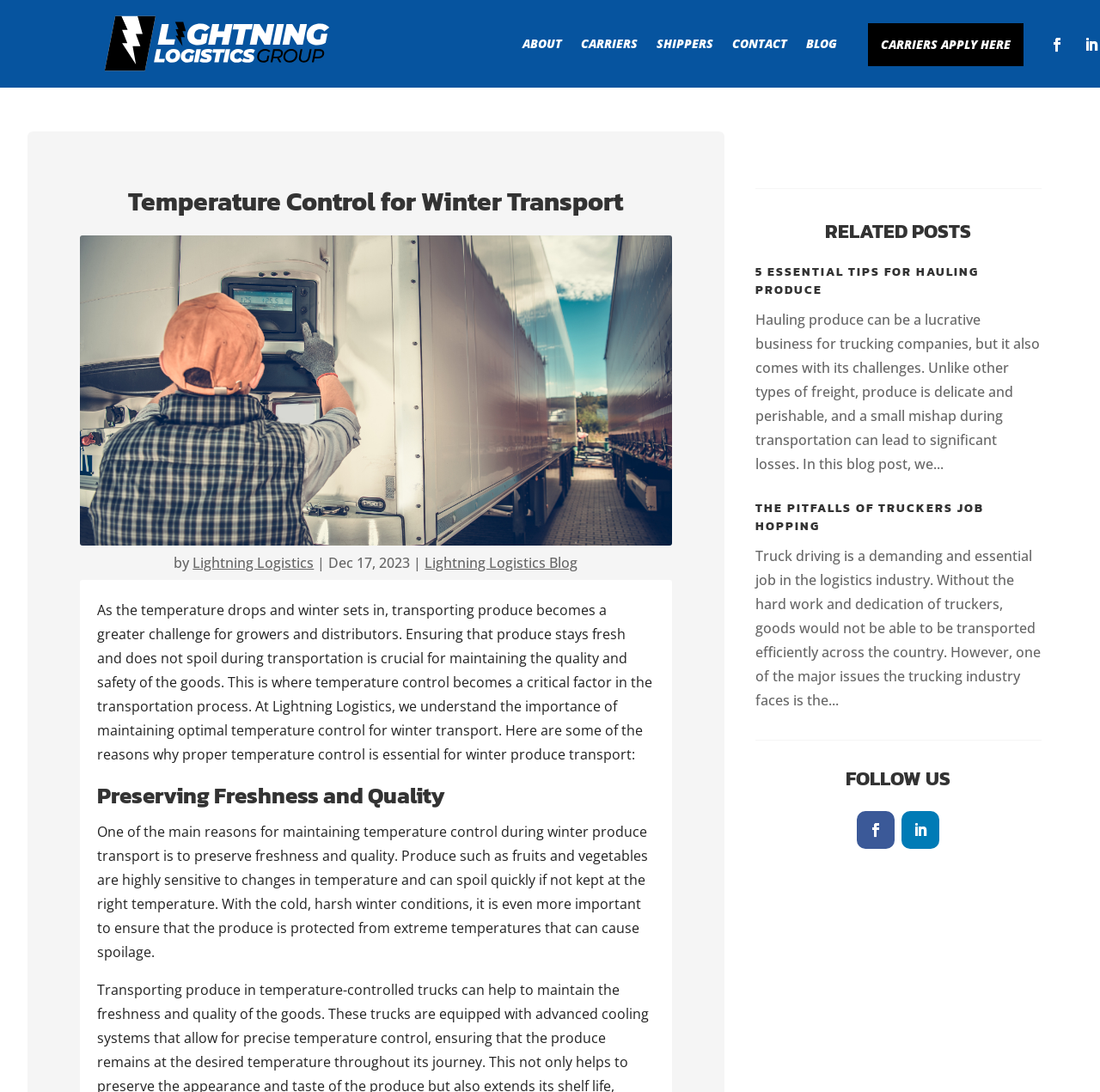Using the image as a reference, answer the following question in as much detail as possible:
How many related posts are there?

The related posts section is located at the bottom of the webpage and contains two articles with headings '5 ESSENTIAL TIPS FOR HAULING PRODUCE' and 'THE PITFALLS OF TRUCKERS JOB HOPPING'.